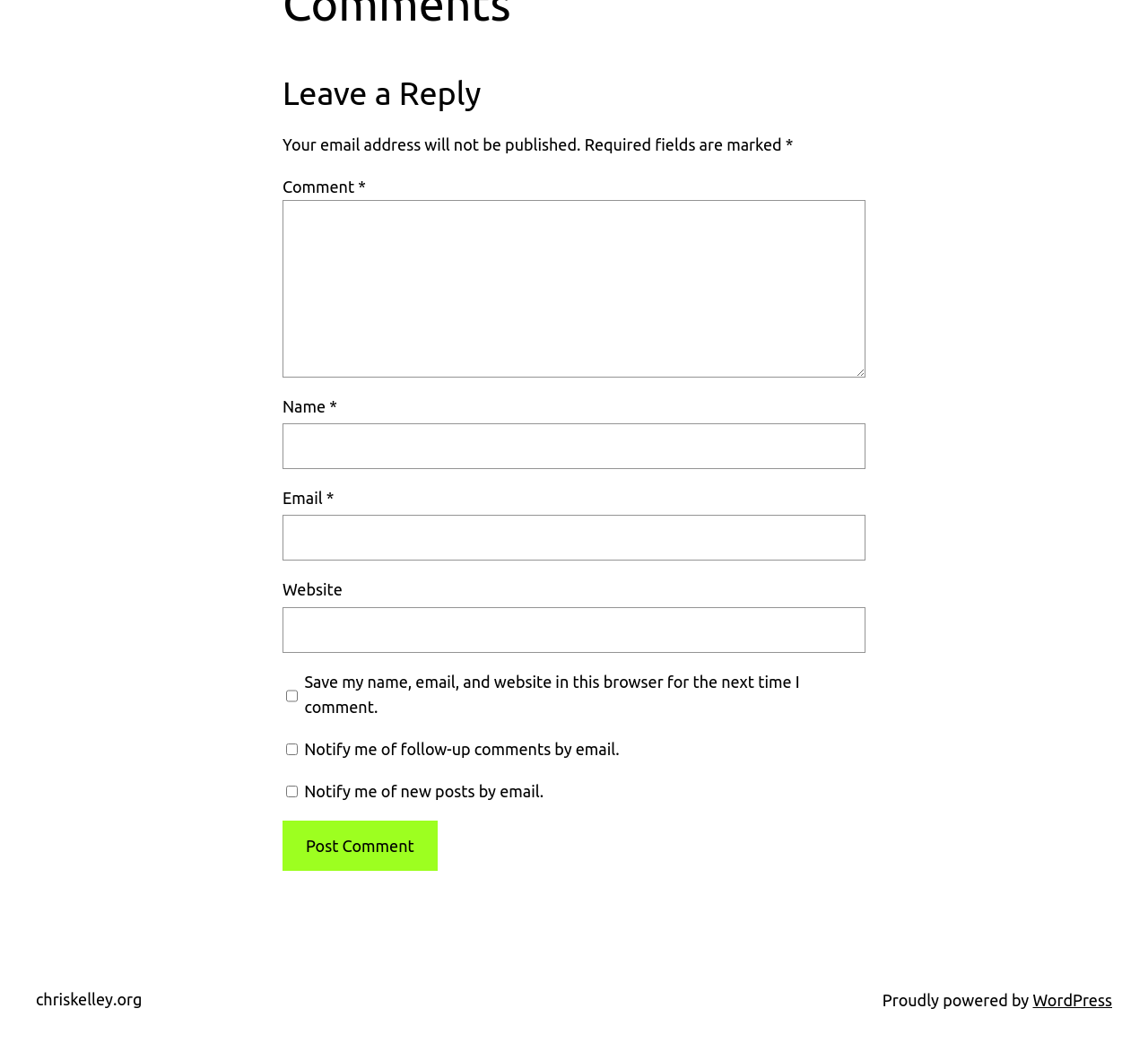Find the bounding box coordinates for the area you need to click to carry out the instruction: "Enter your email". The coordinates should be four float numbers between 0 and 1, indicated as [left, top, right, bottom].

[0.246, 0.49, 0.754, 0.533]